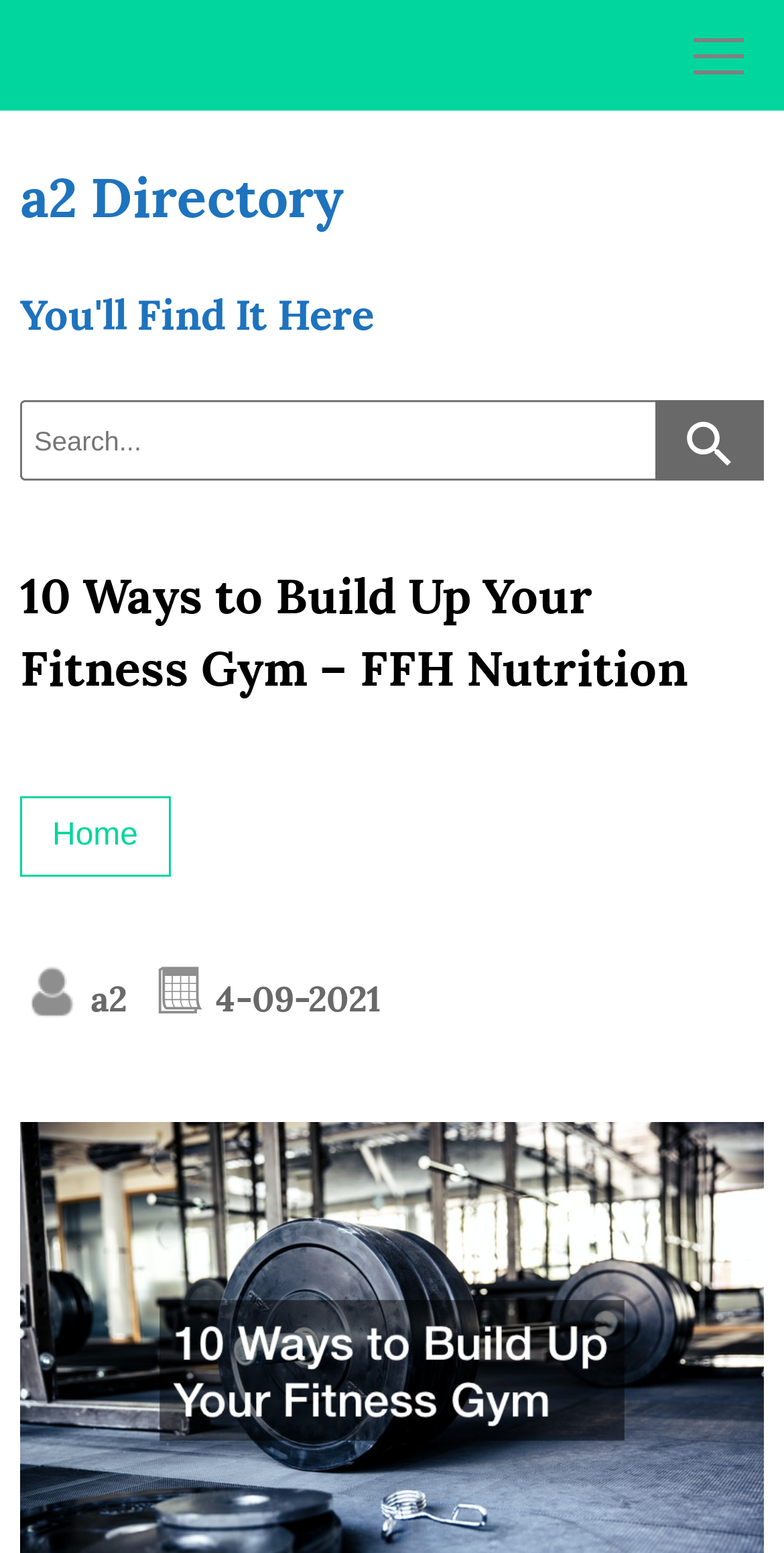Please determine the bounding box coordinates for the element with the description: "4-09-2021".

[0.263, 0.628, 0.486, 0.658]